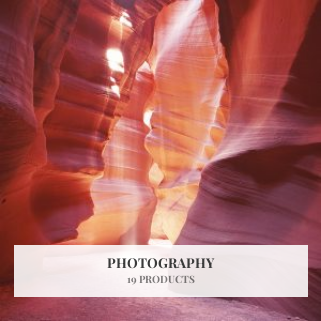What genre of photography is exemplified in the image?
Using the image, provide a concise answer in one word or a short phrase.

Landscape photography